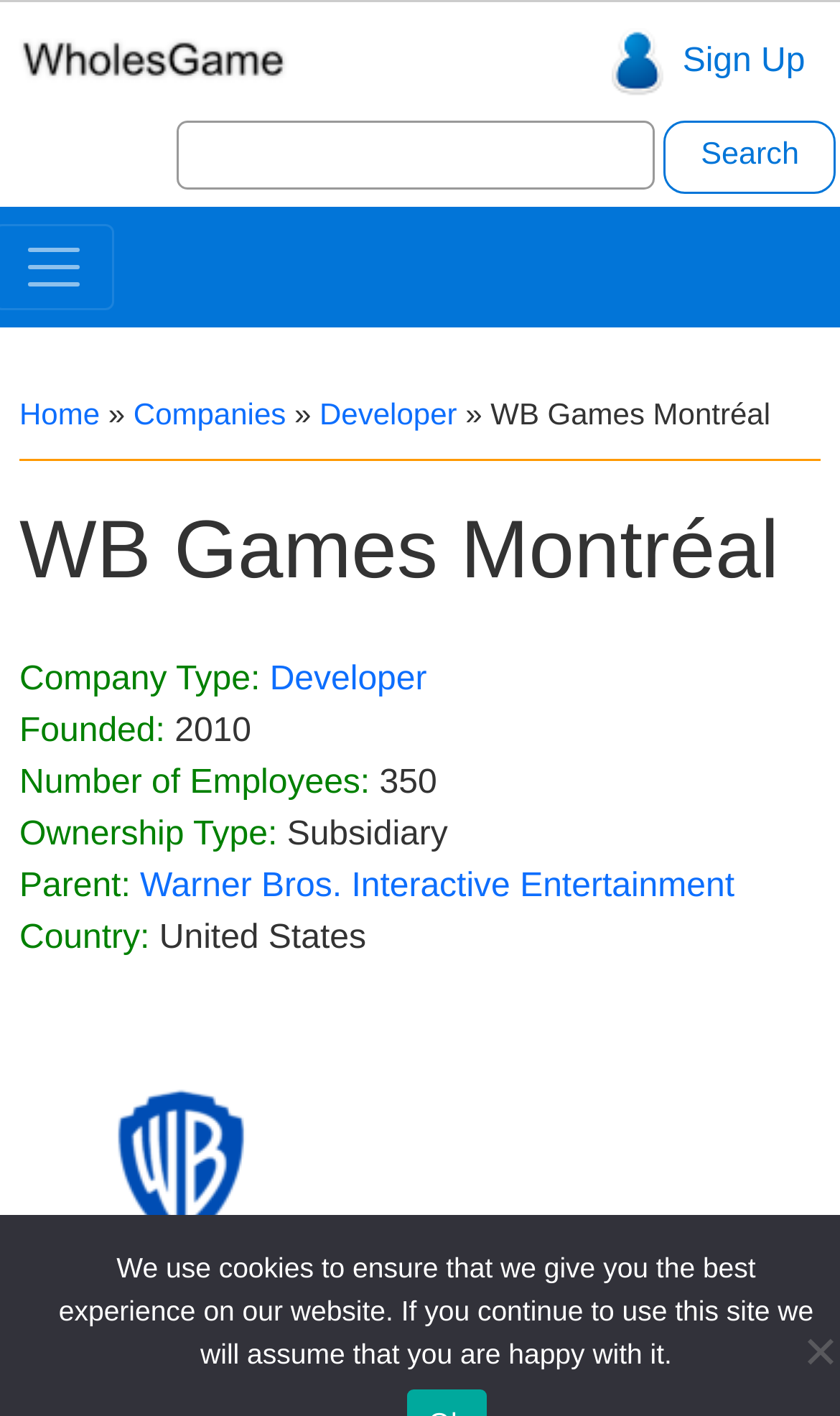In which country is WB Games Montréal based?
Answer the question with a thorough and detailed explanation.

I found this information by looking at the meta description of the webpage, which states that WB Games Montréal is a developer of video games based in Canada.